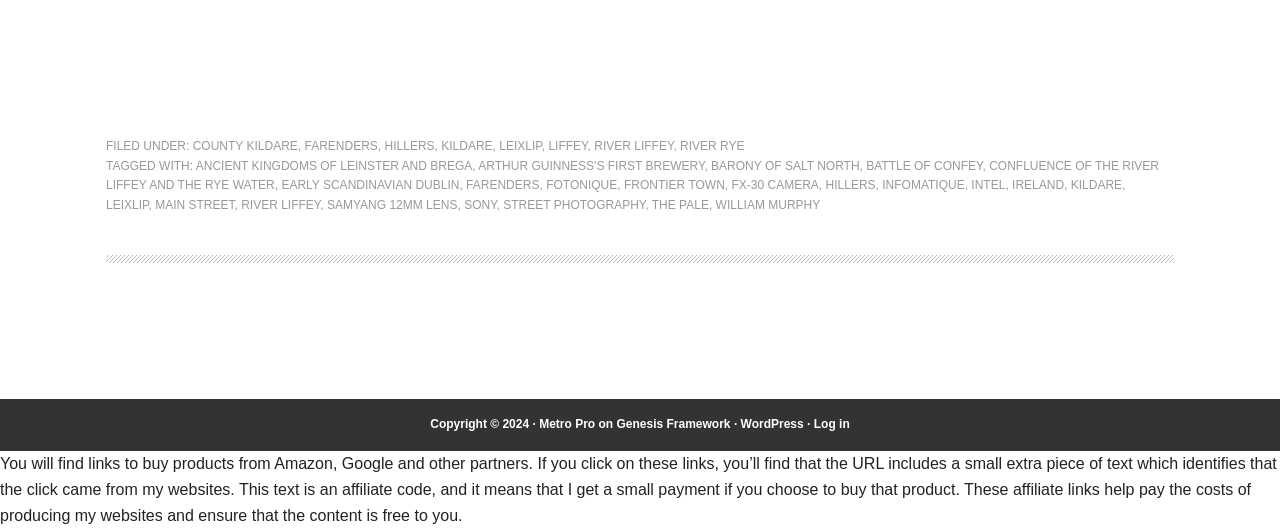Kindly determine the bounding box coordinates for the clickable area to achieve the given instruction: "Click on the link to Log in".

[0.636, 0.788, 0.664, 0.815]